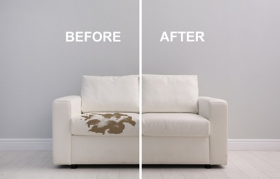List and describe all the prominent features within the image.

This image showcases a compelling before-and-after visual contrast of a sofa, highlighting the results of a professional dry-cleaning service. On the left side, the sofa is displayed with a noticeable stain, illustrating the effects of everyday wear and tear. The right side presents the same sofa after it has been cleaned, revealing a pristine, refreshed appearance. The neutral background and the stark "BEFORE" and "AFTER" labels emphasize the transformation, making it clear how effective cleaning can revive the look of upholstered furniture. This visual serves as an effective illustration for those considering upholstery cleaning services, showcasing the potential for restoration and care in home décor.